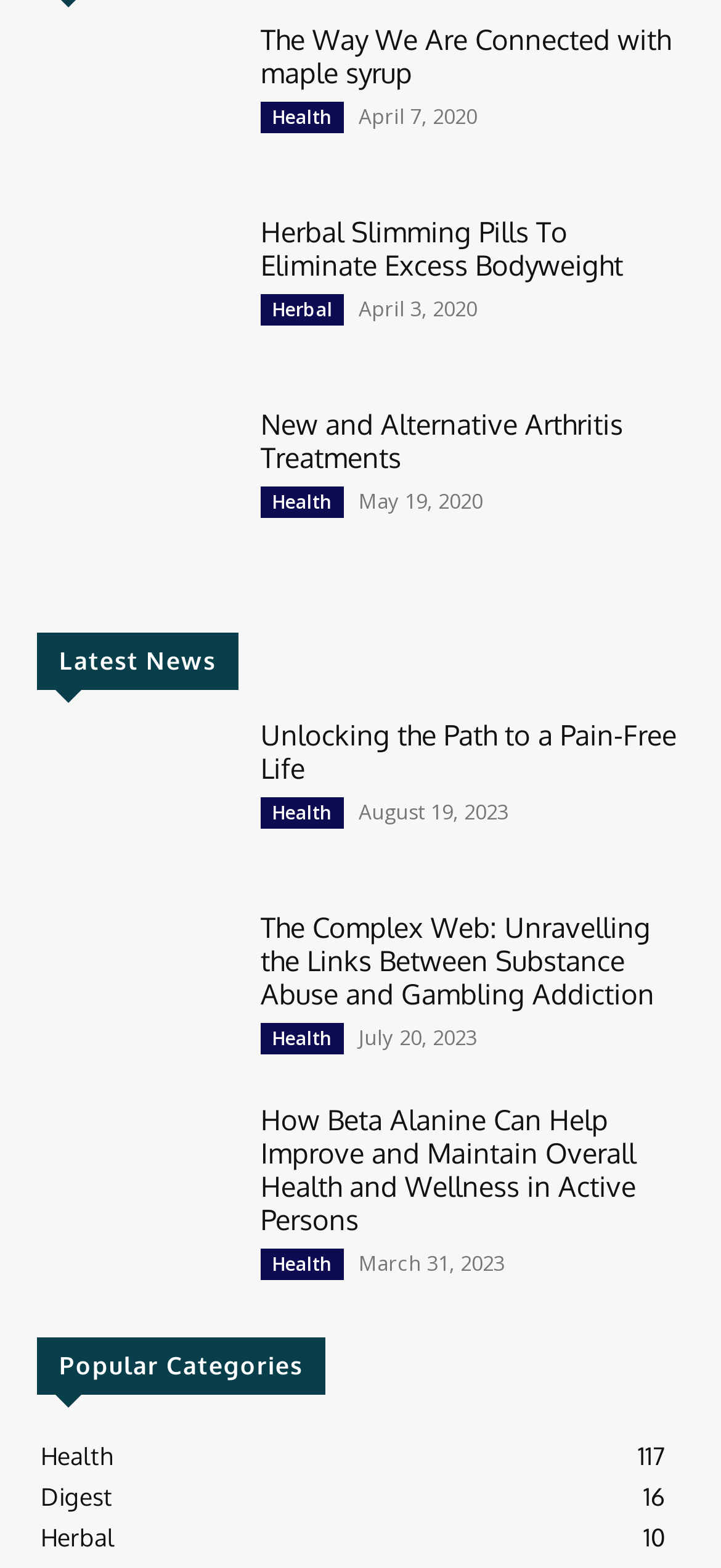Please identify the coordinates of the bounding box that should be clicked to fulfill this instruction: "Read 'Latest News'".

[0.051, 0.402, 0.949, 0.44]